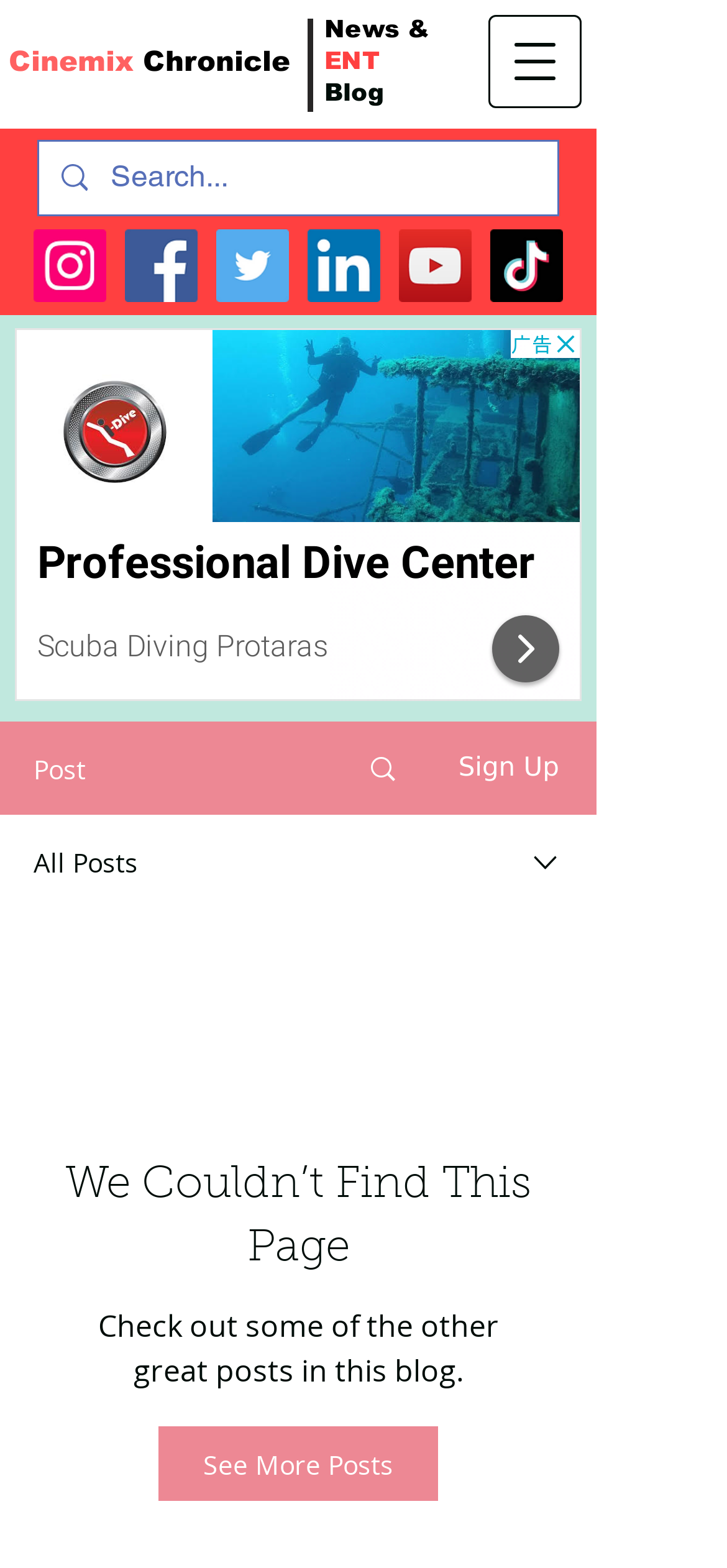What is the purpose of the search box?
Look at the image and answer with only one word or phrase.

To search the blog